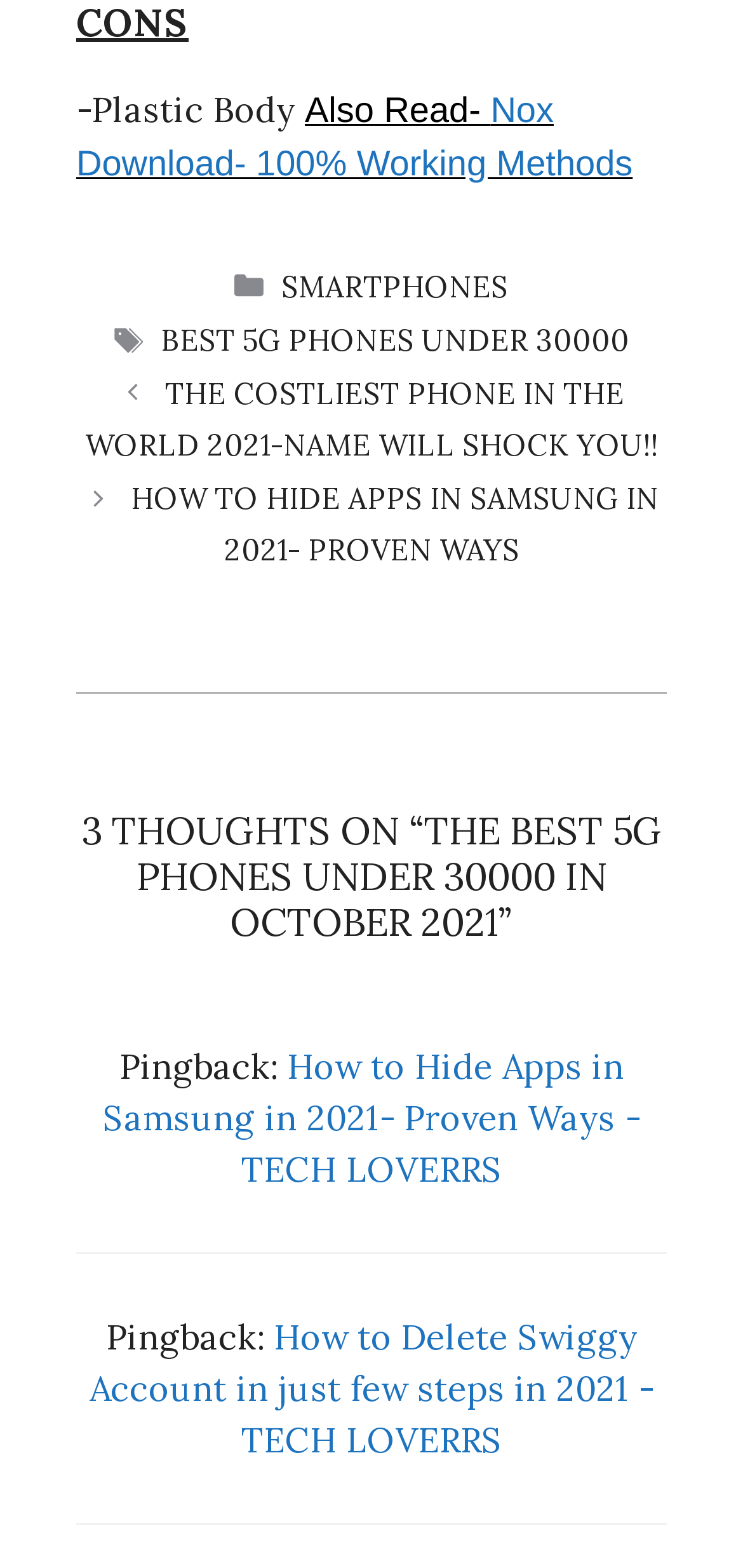Please respond to the question using a single word or phrase:
What is the text above the 'Also Read-' label?

Plastic Body